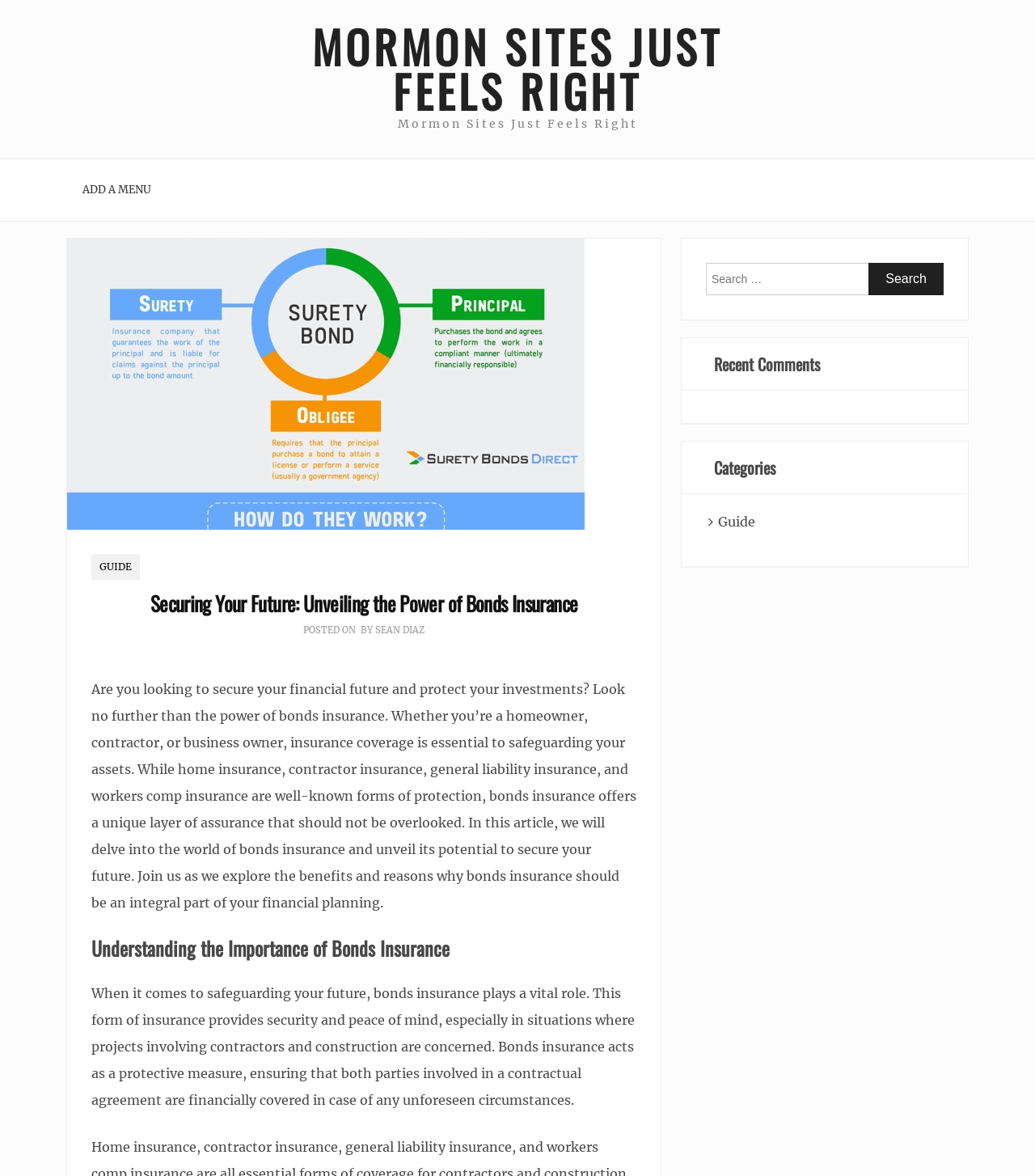Explain in detail what is displayed on the webpage.

The webpage is about bonds insurance and its importance in securing one's financial future. At the top, there is a navigation menu with links to "MORMON SITES JUST FEELS RIGHT" and "ADD A MENU". Below the navigation menu, there is a prominent header section with a link to "Securing Your Future: Unveiling the Power of Bonds Insurance" and an image with the same title.

To the right of the header section, there are three links: "GUIDE", "Securing Your Future: Unveiling the Power of Bonds Insurance", and "SEAN DIAZ". Below these links, there is a paragraph of text that introduces the concept of bonds insurance and its benefits. The text explains that bonds insurance is essential for homeowners, contractors, and business owners to safeguard their assets.

Further down the page, there is a heading "Understanding the Importance of Bonds Insurance" followed by a block of text that elaborates on the role of bonds insurance in providing security and peace of mind, especially in situations involving contractors and construction.

On the right side of the page, there is a search bar with a label "Search for:" and a button to initiate the search. Below the search bar, there are two headings: "Recent Comments" and "Categories". There is also a link to "Guide" in this section.

Overall, the webpage is focused on providing information about bonds insurance and its importance in financial planning, with a clear structure and easy-to-read content.